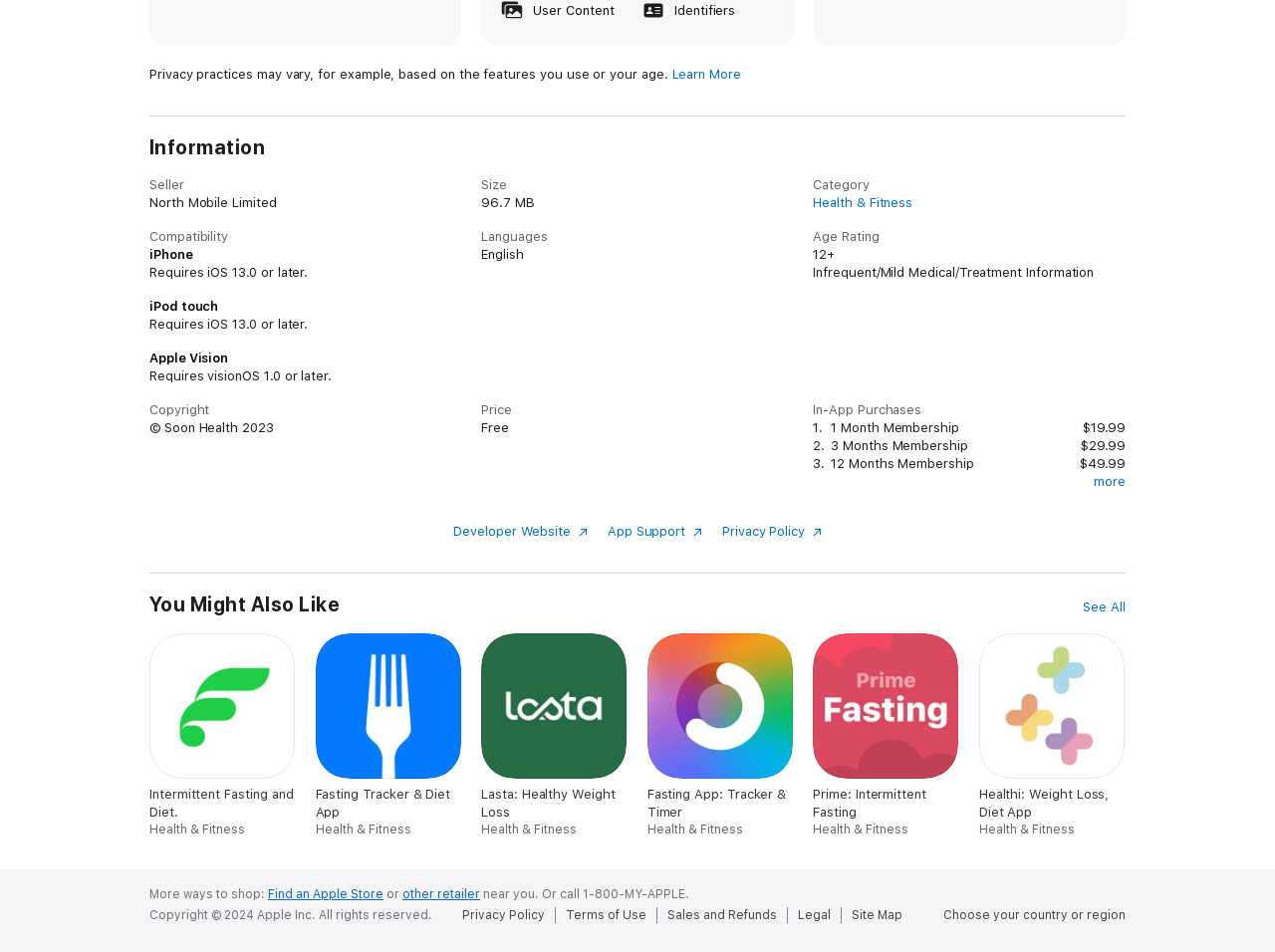Determine the coordinates of the bounding box for the clickable area needed to execute this instruction: "Check privacy policy".

[0.117, 0.418, 0.358, 0.434]